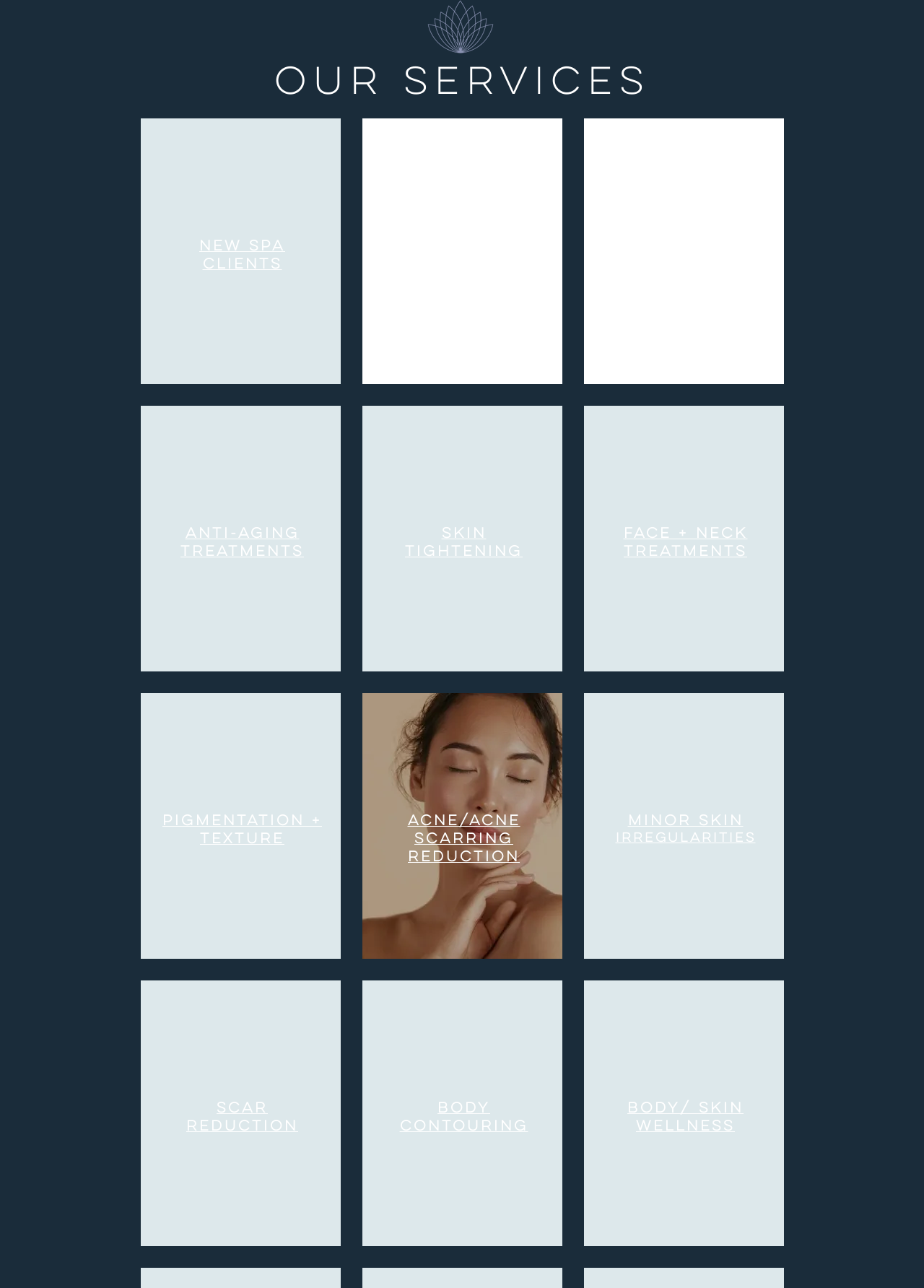Can you pinpoint the bounding box coordinates for the clickable element required for this instruction: "View anti-aging treatments"? The coordinates should be four float numbers between 0 and 1, i.e., [left, top, right, bottom].

[0.195, 0.409, 0.329, 0.434]